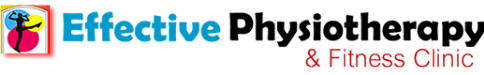Carefully examine the image and provide an in-depth answer to the question: What symbol is integrated into the colorful background?

The logo incorporates a stylized symbol of a person in an active pose, which is integrated into a colorful background, creating a visually appealing representation of health and movement, and conveying the clinic's focus on fitness services.